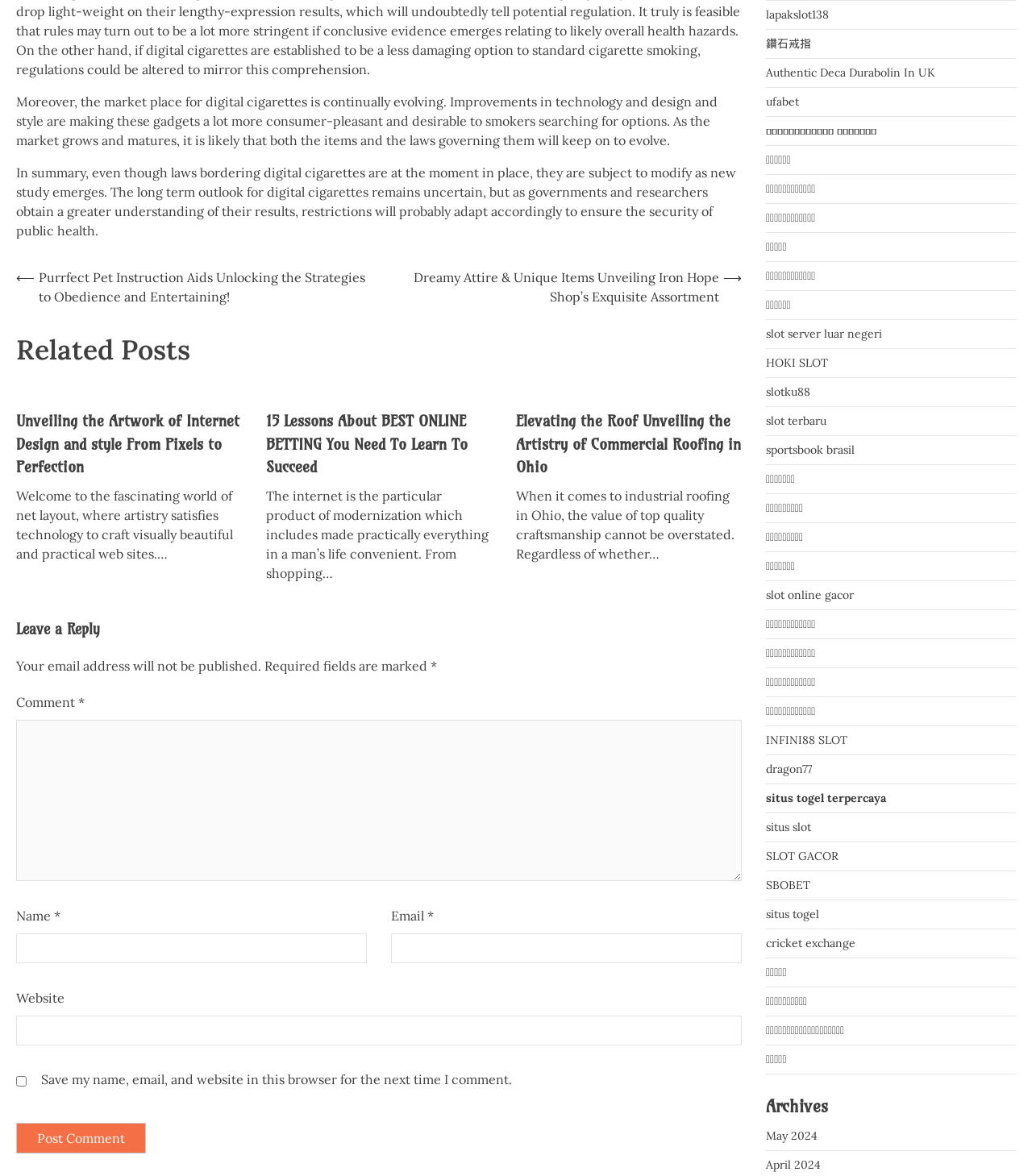Find the bounding box coordinates of the element you need to click on to perform this action: 'Click on the 'Elevating the Roof Unveiling the Artistry of Commercial Roofing in Ohio' link'. The coordinates should be represented by four float values between 0 and 1, in the format [left, top, right, bottom].

[0.5, 0.348, 0.719, 0.407]